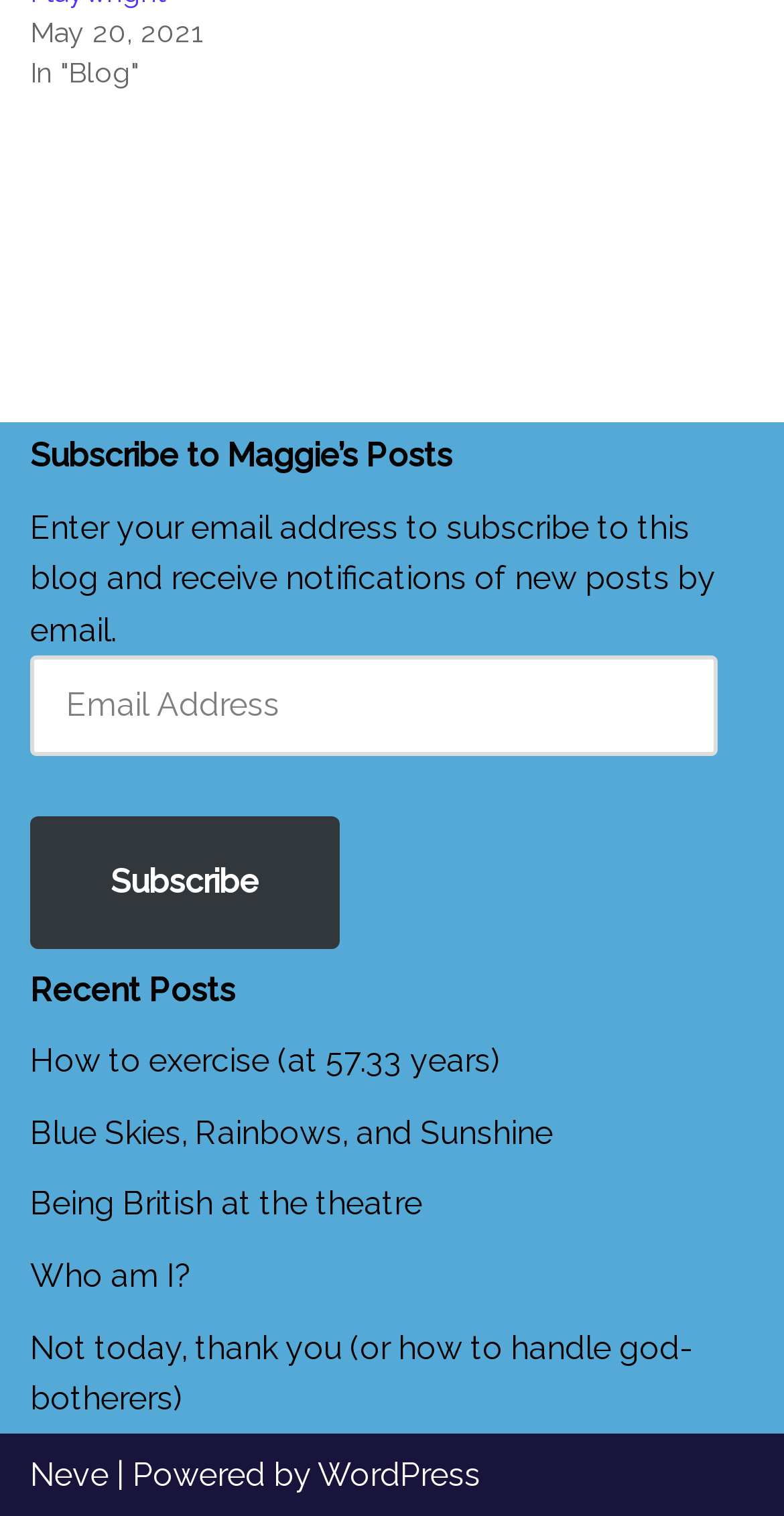Provide the bounding box coordinates of the section that needs to be clicked to accomplish the following instruction: "Check out Neve's page."

[0.038, 0.96, 0.138, 0.985]